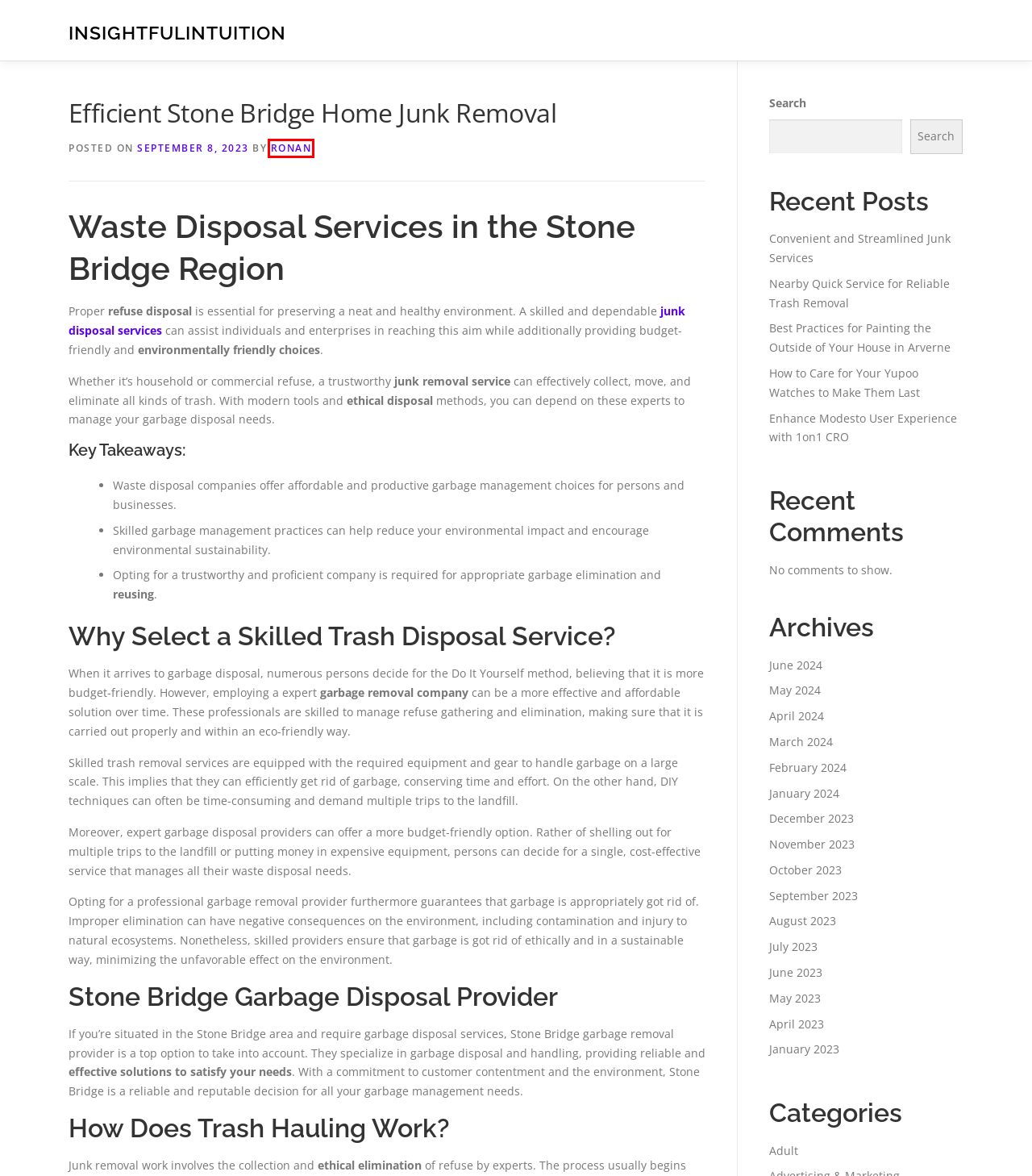You have a screenshot of a webpage with a red bounding box around an element. Identify the webpage description that best fits the new page that appears after clicking the selected element in the red bounding box. Here are the candidates:
A. June 2023 – InsightfulIntuition
B. September 2023 – InsightfulIntuition
C. January 2024 – InsightfulIntuition
D. Junk Removal Stone Bridge VA | Junk Removal Services Company Stone Bridge VA
E. Ronan – InsightfulIntuition
F. October 2023 – InsightfulIntuition
G. November 2023 – InsightfulIntuition
H. InsightfulIntuition

E